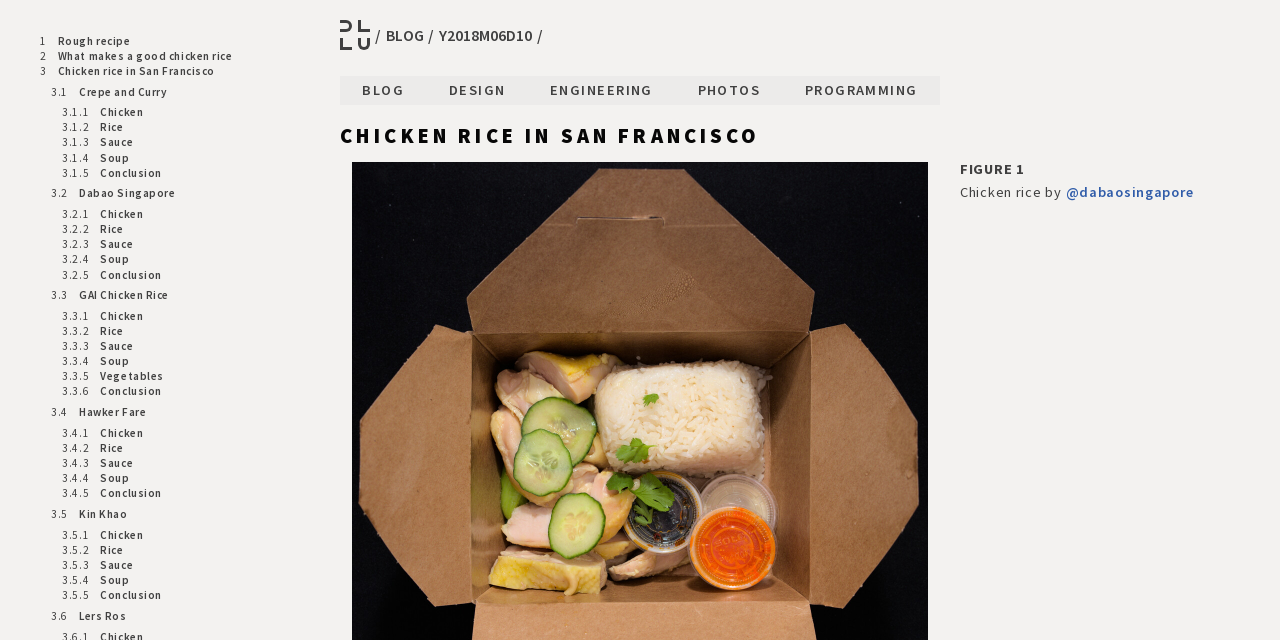Identify the bounding box coordinates for the element you need to click to achieve the following task: "Click on the 'BALLOON TALES' link". The coordinates must be four float values ranging from 0 to 1, formatted as [left, top, right, bottom].

None